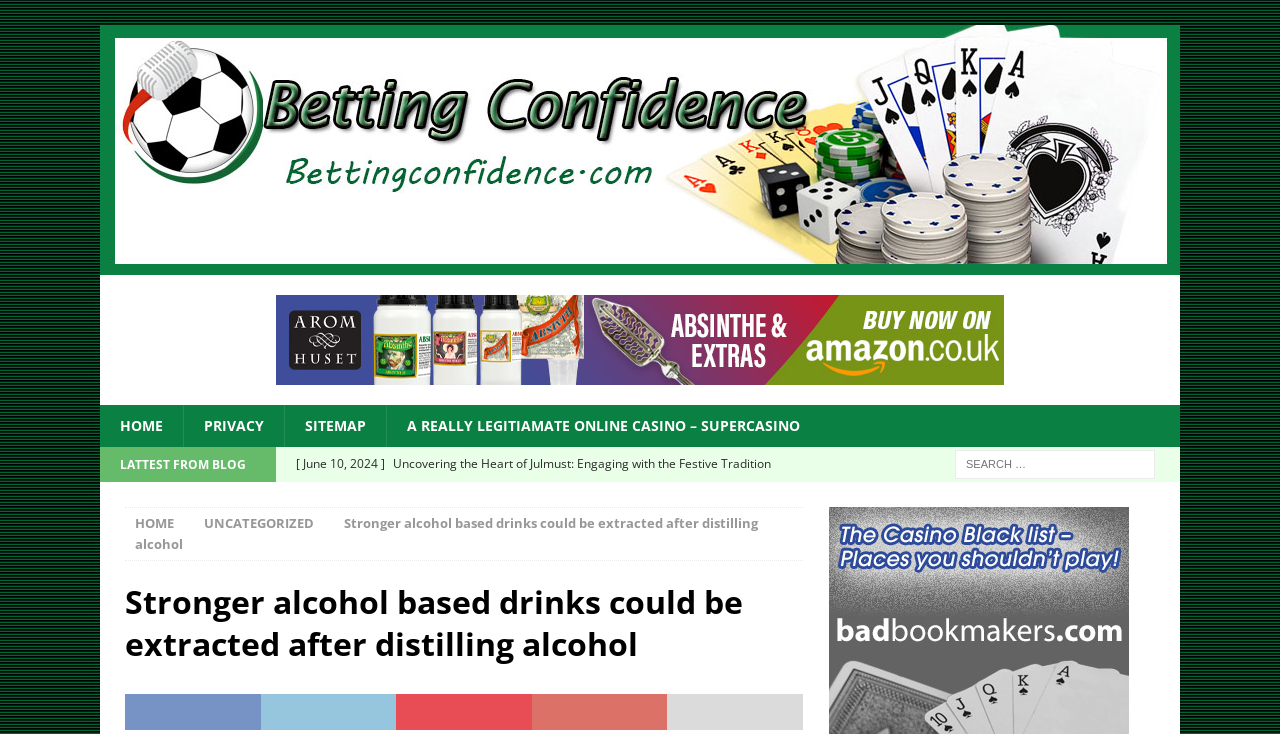Explain the features and main sections of the webpage comprehensively.

This webpage appears to be a blog or article page focused on discussing stronger alcohol-based drinks and their production process. At the top left of the page, there is a logo or icon for "bettingconfidence" accompanied by a link to the same name. Below this, there is a horizontal navigation menu with links to "HOME", "PRIVACY", "SITEMAP", and a casino-related page.

To the right of the navigation menu, there is a section labeled "LATEST FROM BLOG" with four article links listed in reverse chronological order. The articles' titles and dates are provided, covering topics such as Julmust festive traditions, online lotto, winning the lottery, and a citrus-flavored soda syrup concentrate.

On the right side of the page, there is a search bar with a label "Search for:" and a complementary section with links to "HOME" and "UNCATEGORIZED". Below this, there is a header section with the title "Stronger alcohol based drinks could be extracted after distilling alcohol", which is also the main topic of the page.

The overall structure of the page is divided into distinct sections, with a clear separation between the navigation menu, article links, search bar, and main content area.